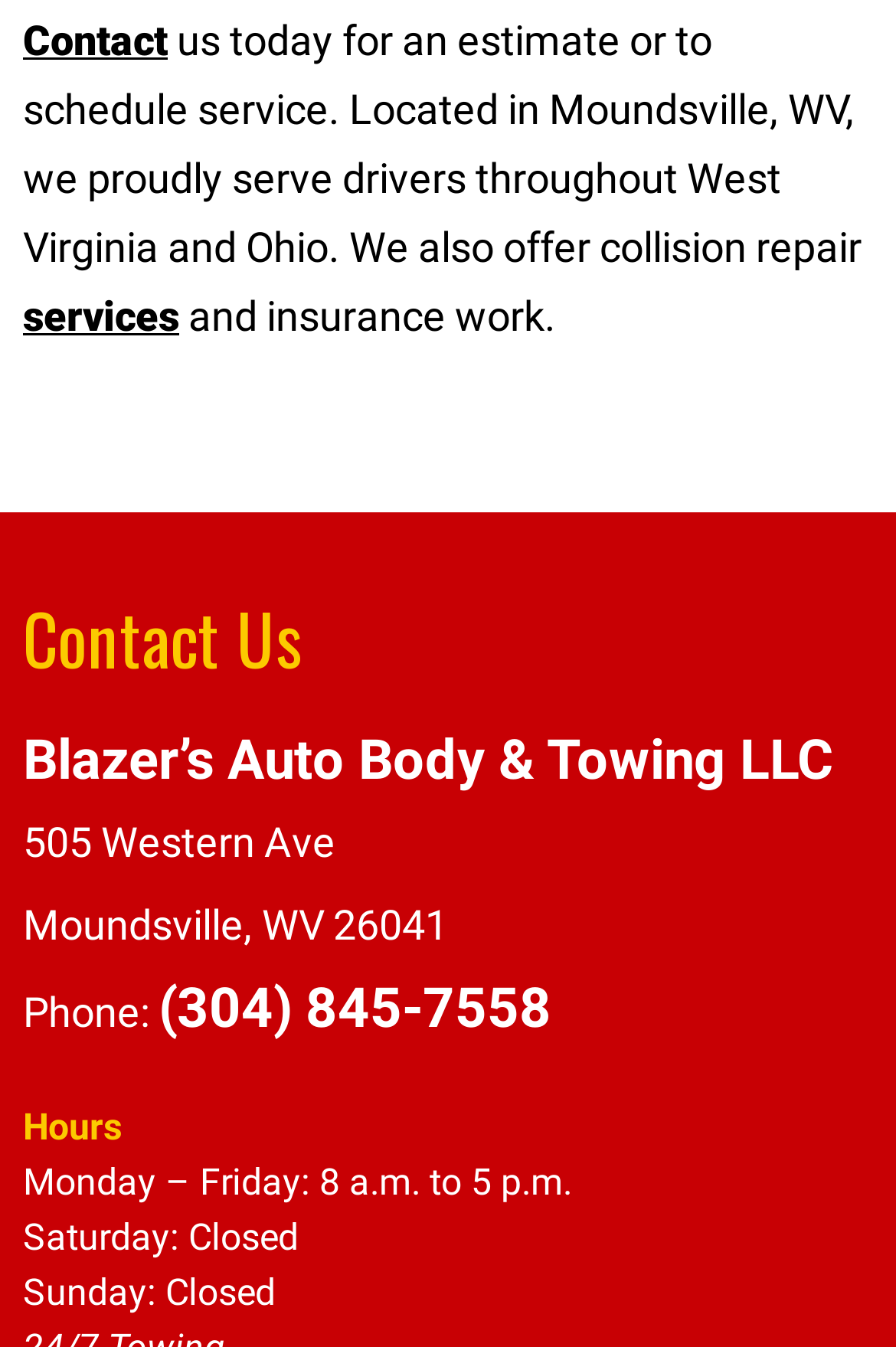What services does the business offer?
Carefully analyze the image and provide a detailed answer to the question.

I found the services offered by the business by looking at the static text elements that contain the services information, which are 'collision repair' and 'insurance work'. These elements are located near the 'services' link element.